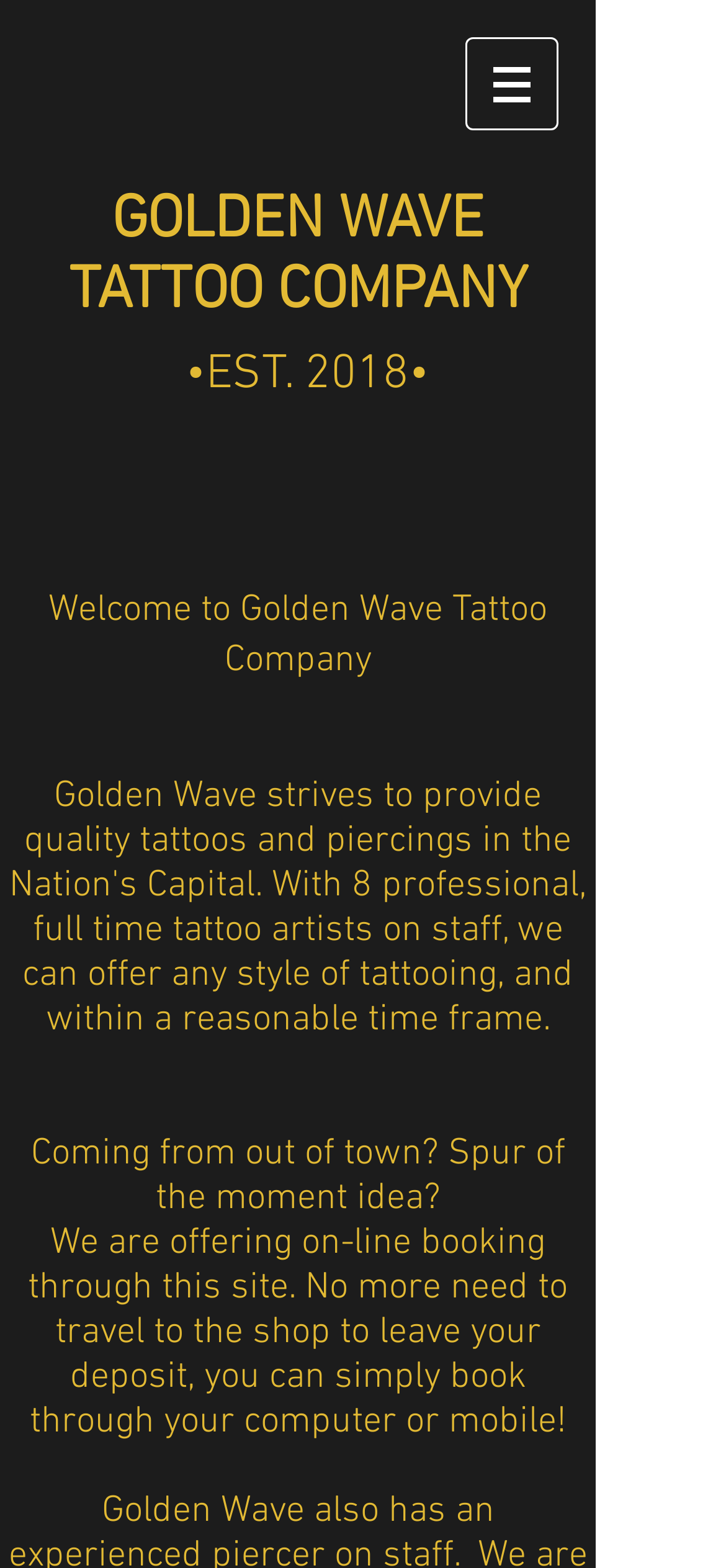What is the name of the tattoo company? Based on the image, give a response in one word or a short phrase.

Golden Wave Tattoo Company